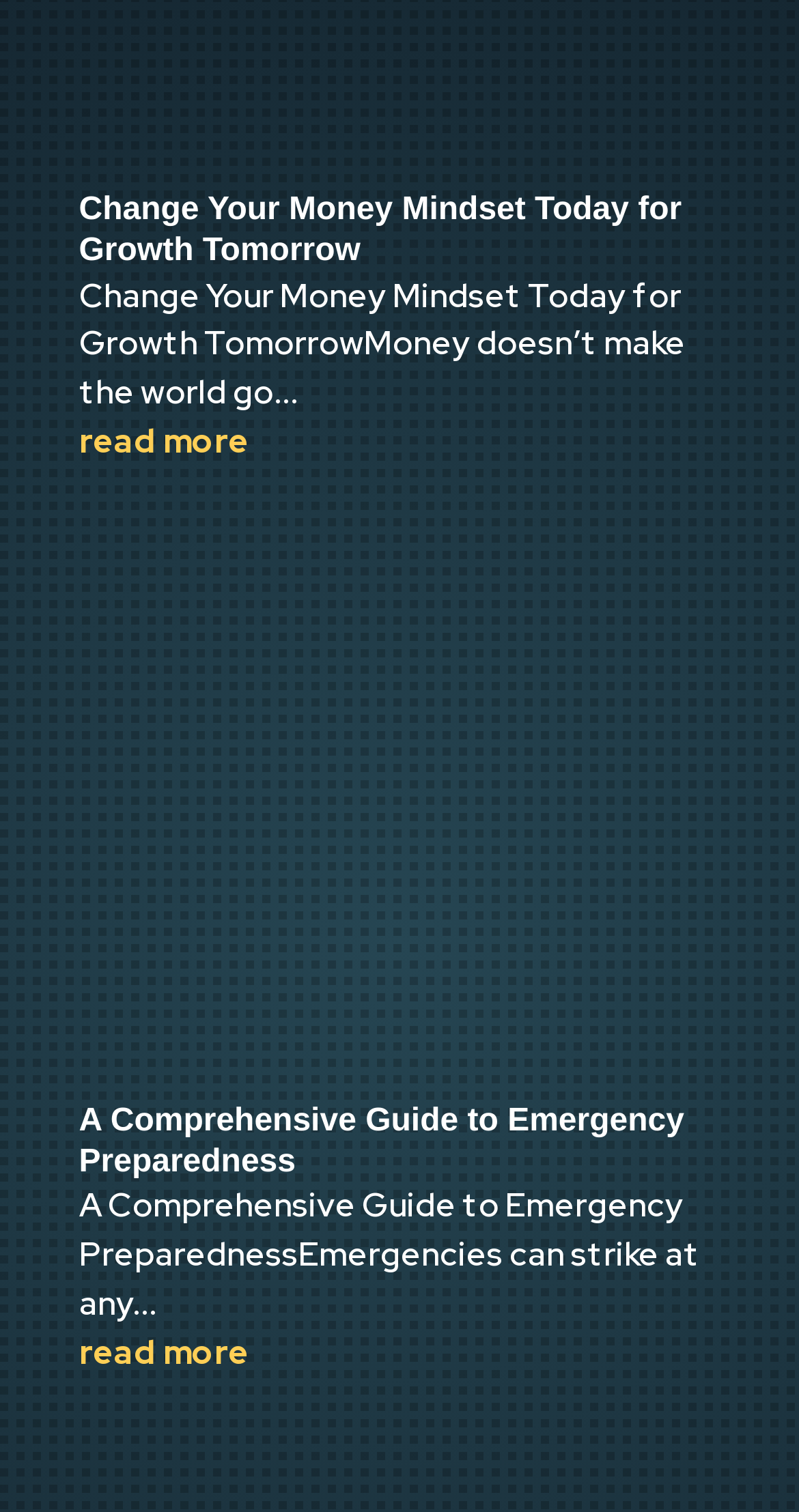Reply to the question with a brief word or phrase: How many images are on the page?

1